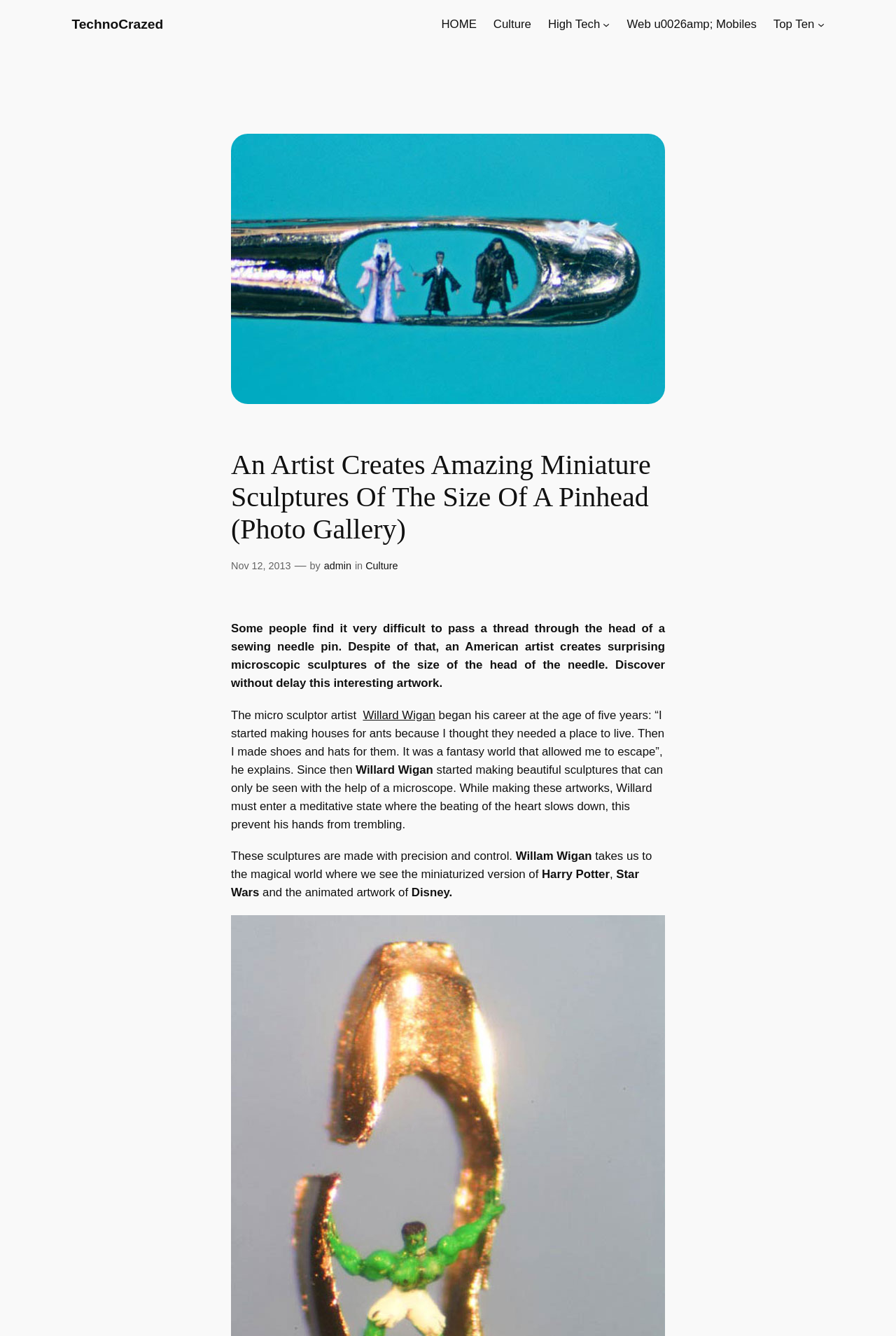Offer a comprehensive description of the webpage’s content and structure.

This webpage is about an American artist, Willard Wigan, who creates microscopic sculptures of the size of a pinhead. At the top of the page, there are several links to different sections of the website, including "TechnoCrazed", "HOME", "Culture", "High Tech", "Web & Mobiles", and "Top Ten". 

Below the links, there is a large image that takes up most of the width of the page, showcasing one of the artist's miniature sculptures. Above the image, there is a heading that reads "An Artist Creates Amazing Miniature Sculptures Of The Size Of A Pinhead (Photo Gallery)". 

To the right of the image, there is a section with the date "Nov 12, 2013", the author "admin", and the category "Culture". Below this section, there is a block of text that describes the artist's work, including a quote from the artist about how he started making houses for ants at the age of five. The text also explains that the artist must enter a meditative state to create these sculptures, which require precision and control.

The webpage also mentions that the artist's sculptures are inspired by fantasy worlds, including Harry Potter, Star Wars, and Disney. There are no other images on the page besides the initial large image.